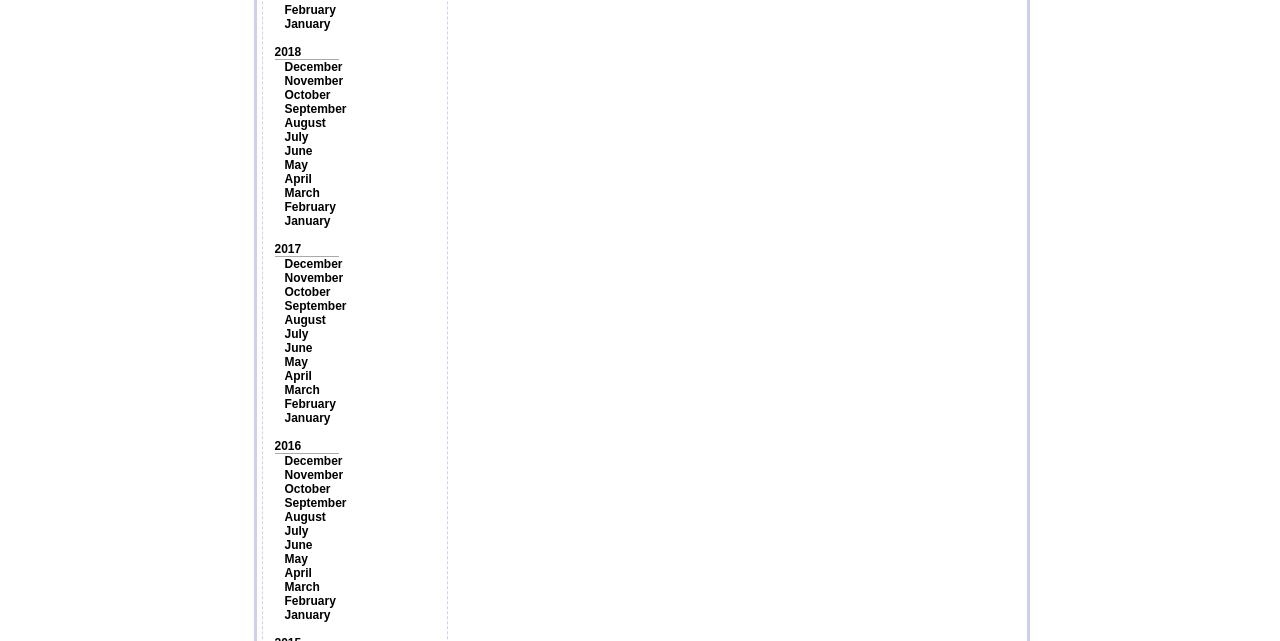Reply to the question with a brief word or phrase: What is the earliest year listed?

2016